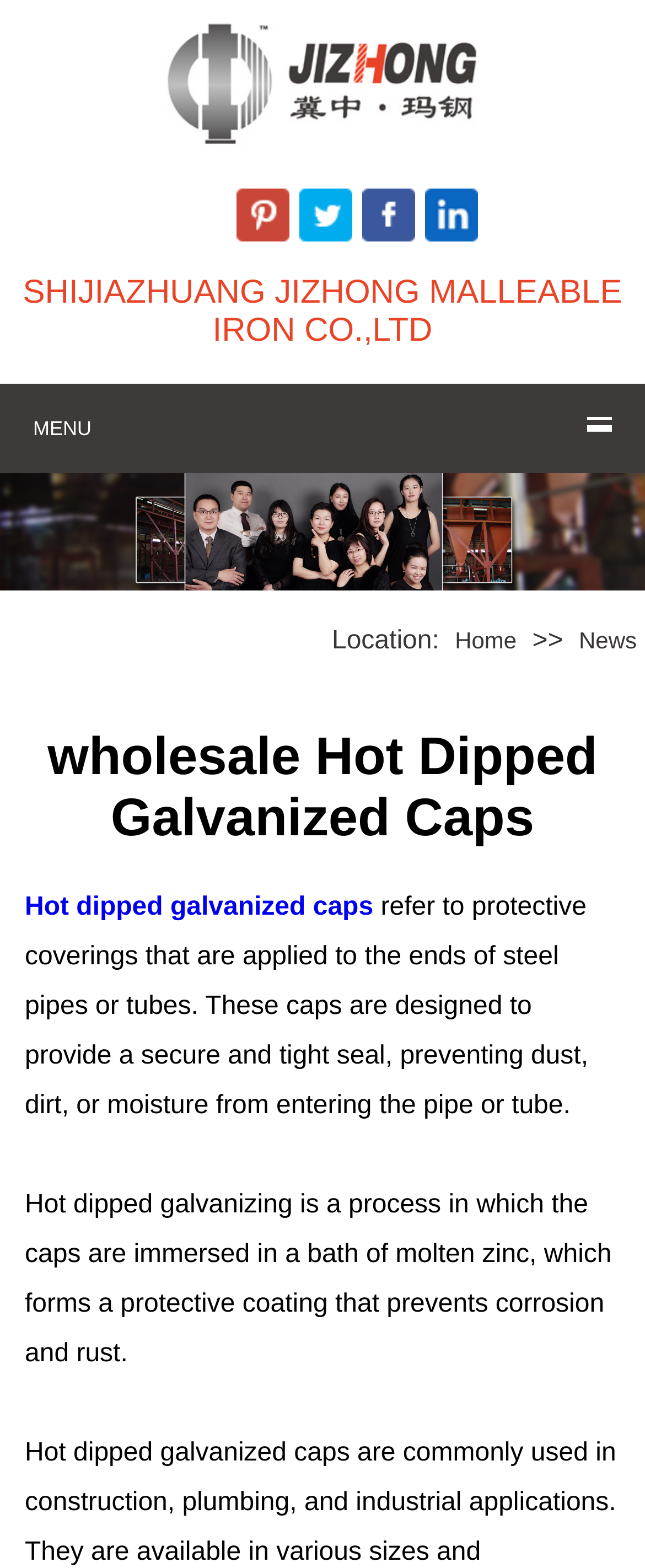Using the information in the image, give a detailed answer to the following question: What is the purpose of hot dipped galvanized caps?

I found the purpose of hot dipped galvanized caps by reading the text below the heading 'wholesale Hot Dipped Galvanized Caps', which states that these caps are designed to provide a secure and tight seal, preventing dust, dirt, or moisture from entering the pipe or tube.